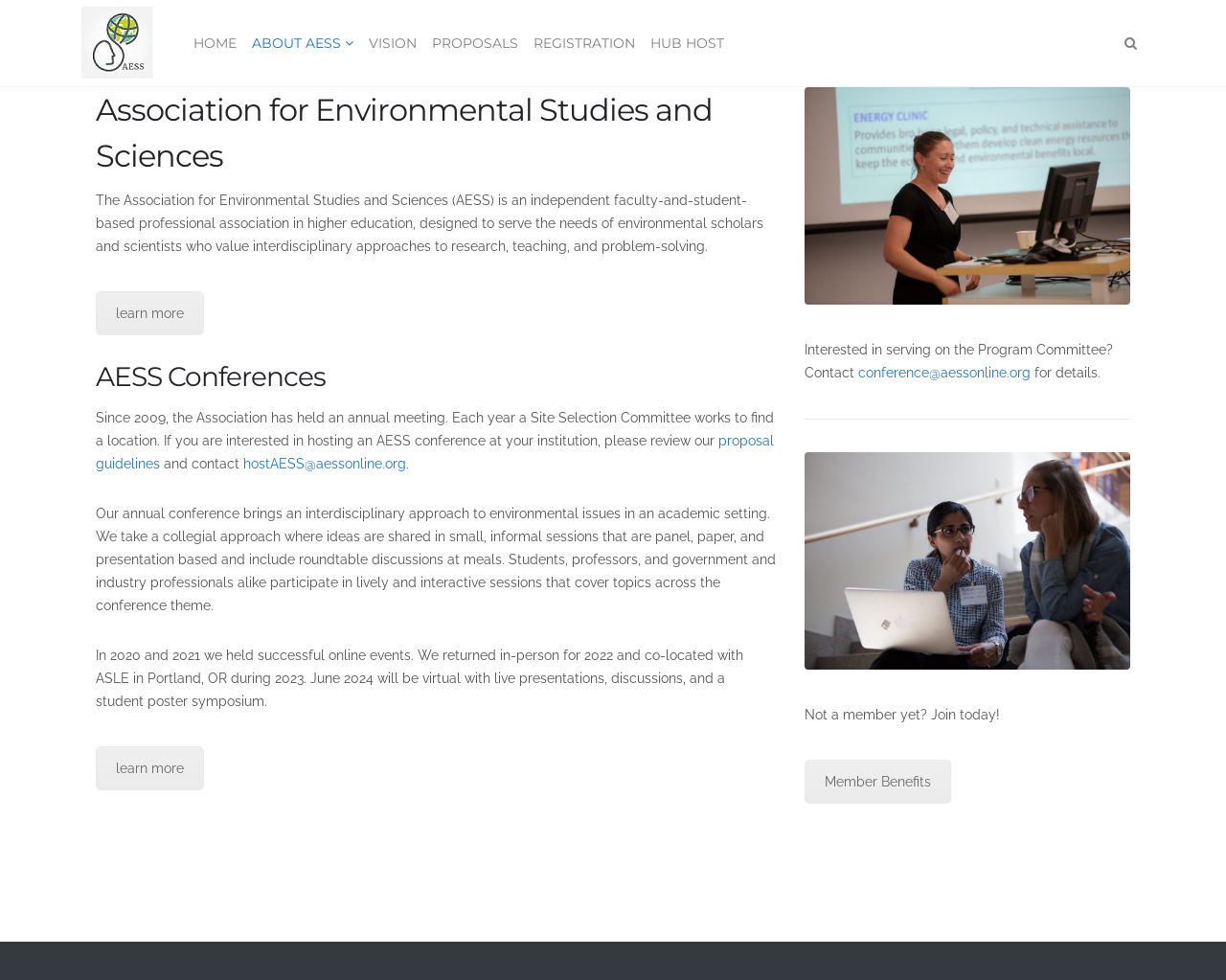Locate the bounding box coordinates of the area you need to click to fulfill this instruction: 'Learn more about AESS Conferences'. The coordinates must be in the form of four float numbers ranging from 0 to 1: [left, top, right, bottom].

[0.078, 0.761, 0.166, 0.806]